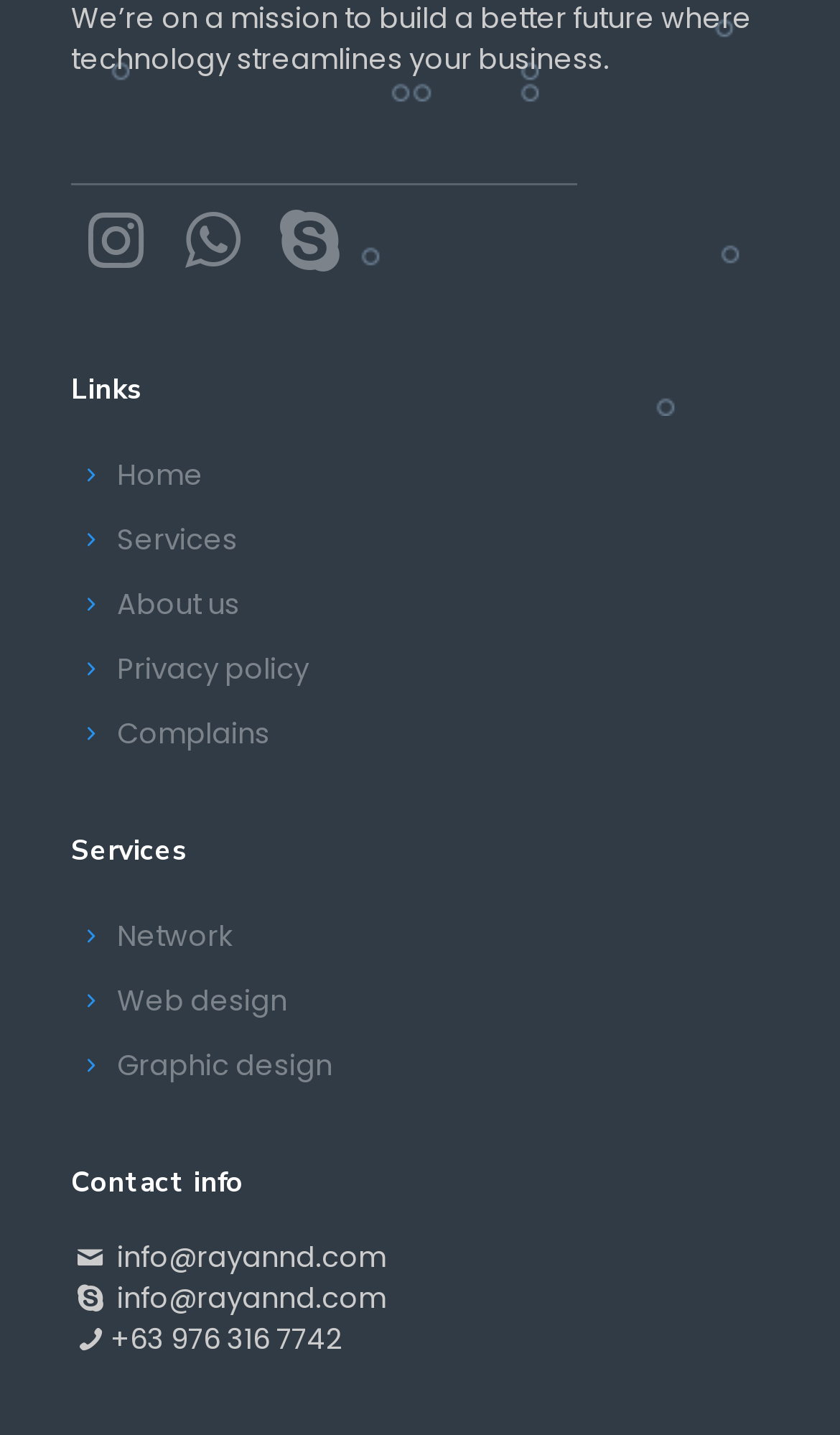What is the icon above the 'Links' section?
Please answer the question with a detailed response using the information from the screenshot.

I found the image above the 'Links' section, which is described as 'robotics-home-footerline'.